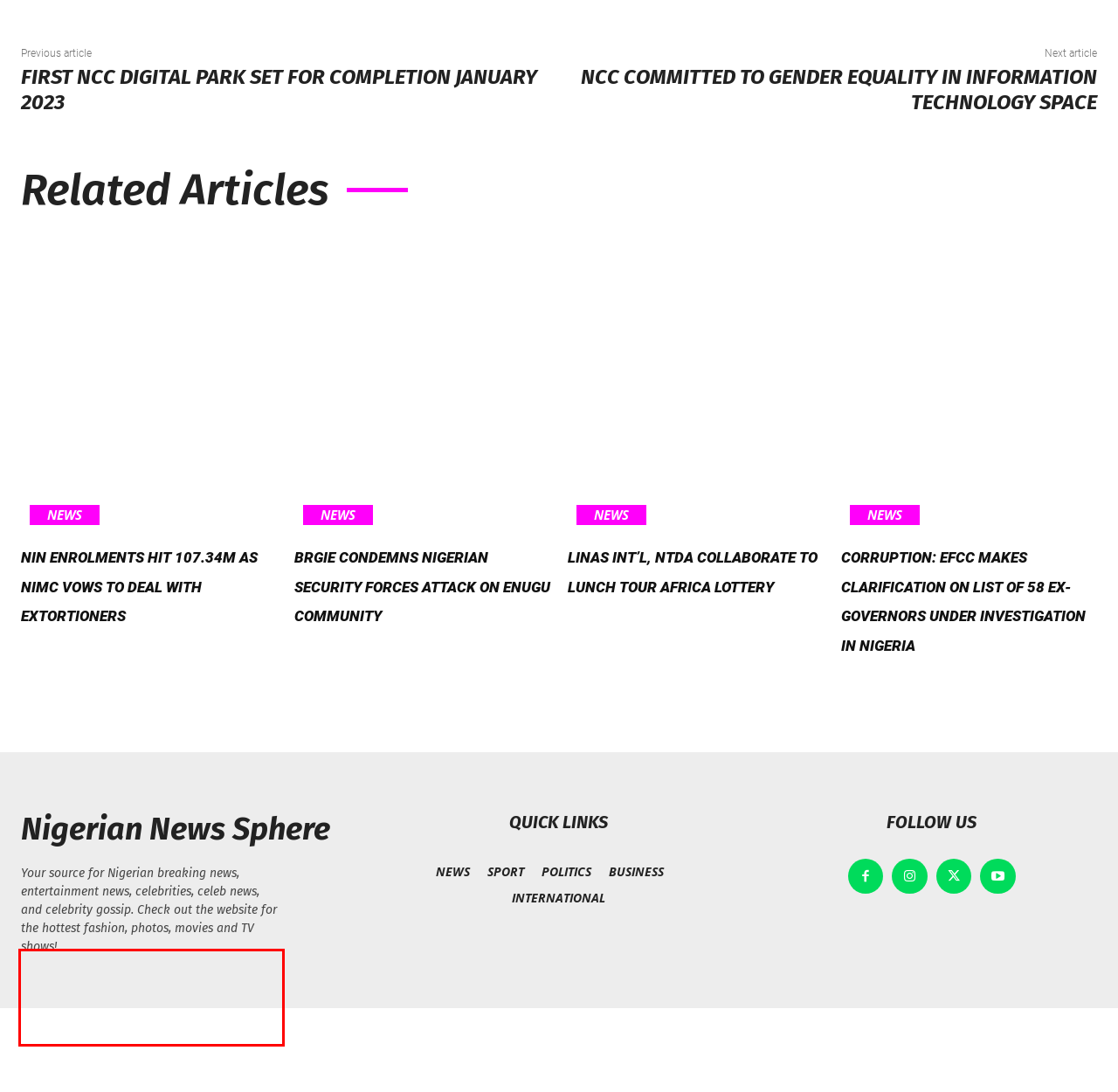Within the screenshot of the webpage, there is a red rectangle. Please recognize and generate the text content inside this red bounding box.

Your source for Nigerian breaking news, entertainment news, celebrities, celeb news, and celebrity gossip. Check out the website for the hottest fashion, photos, movies and TV shows!